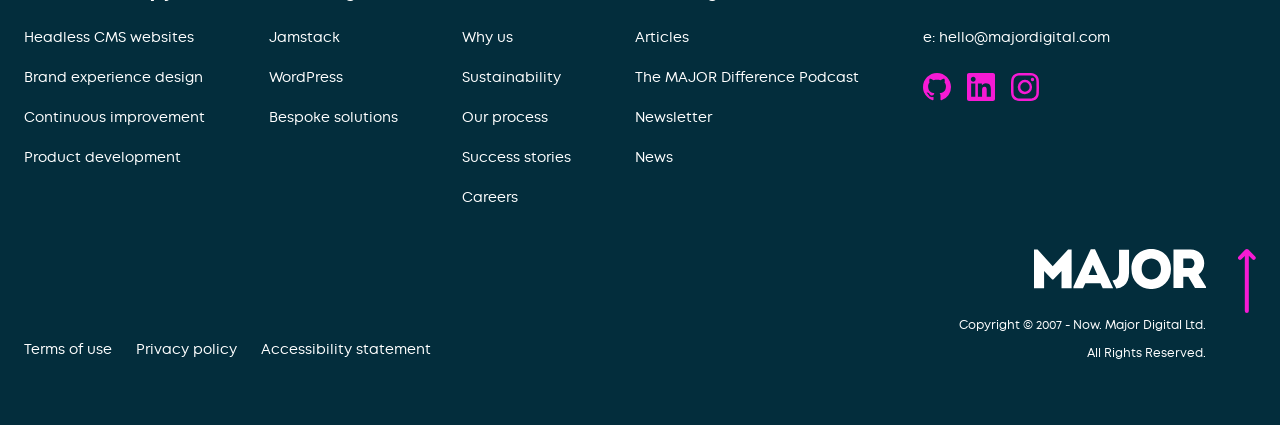Given the element description, predict the bounding box coordinates in the format (top-left x, top-left y, bottom-right x, bottom-right y), using floating point numbers between 0 and 1: Terms of use

[0.016, 0.788, 0.091, 0.853]